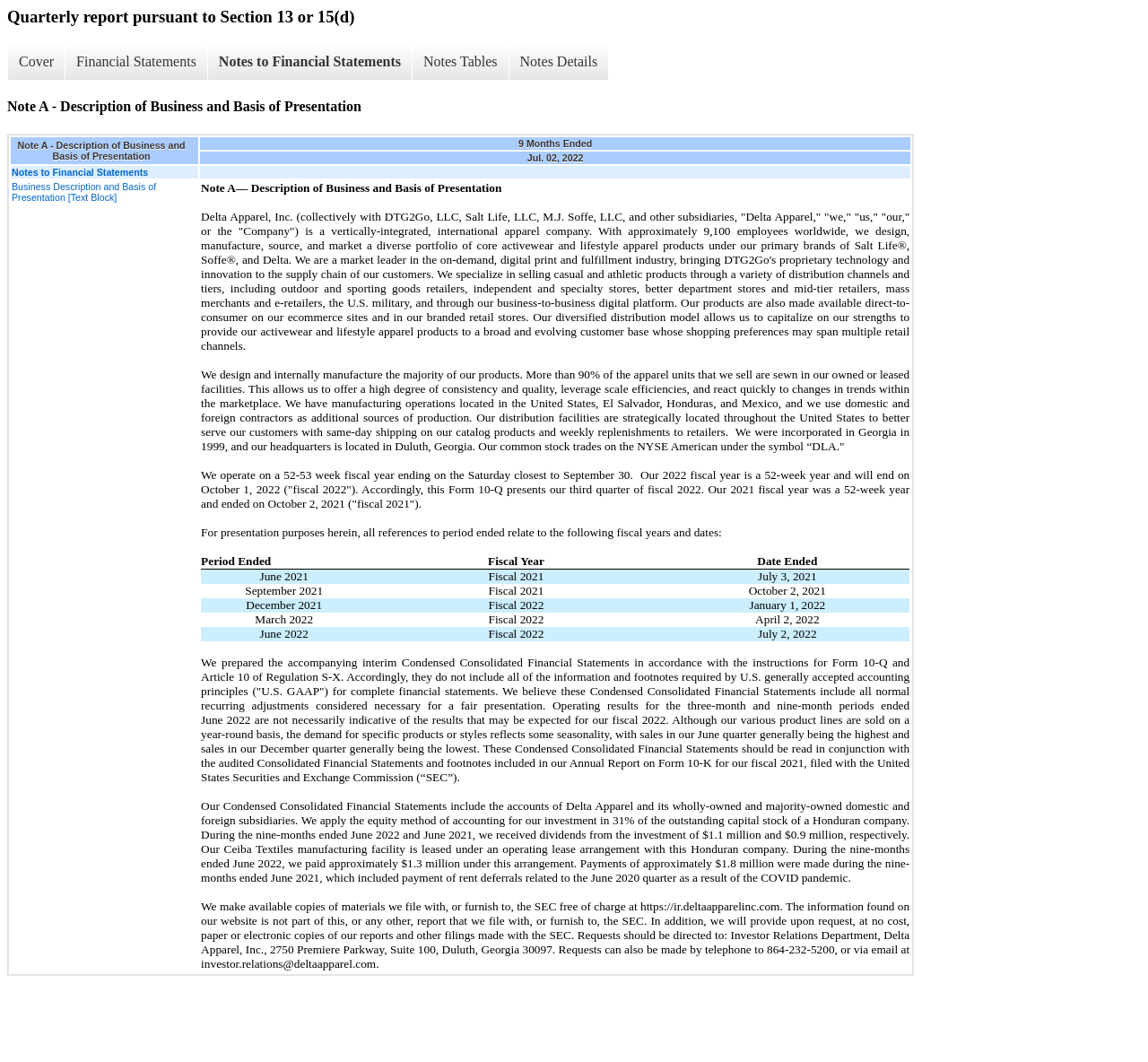What is the company's fiscal year?
Based on the image, give a concise answer in the form of a single word or short phrase.

52-53 week fiscal year